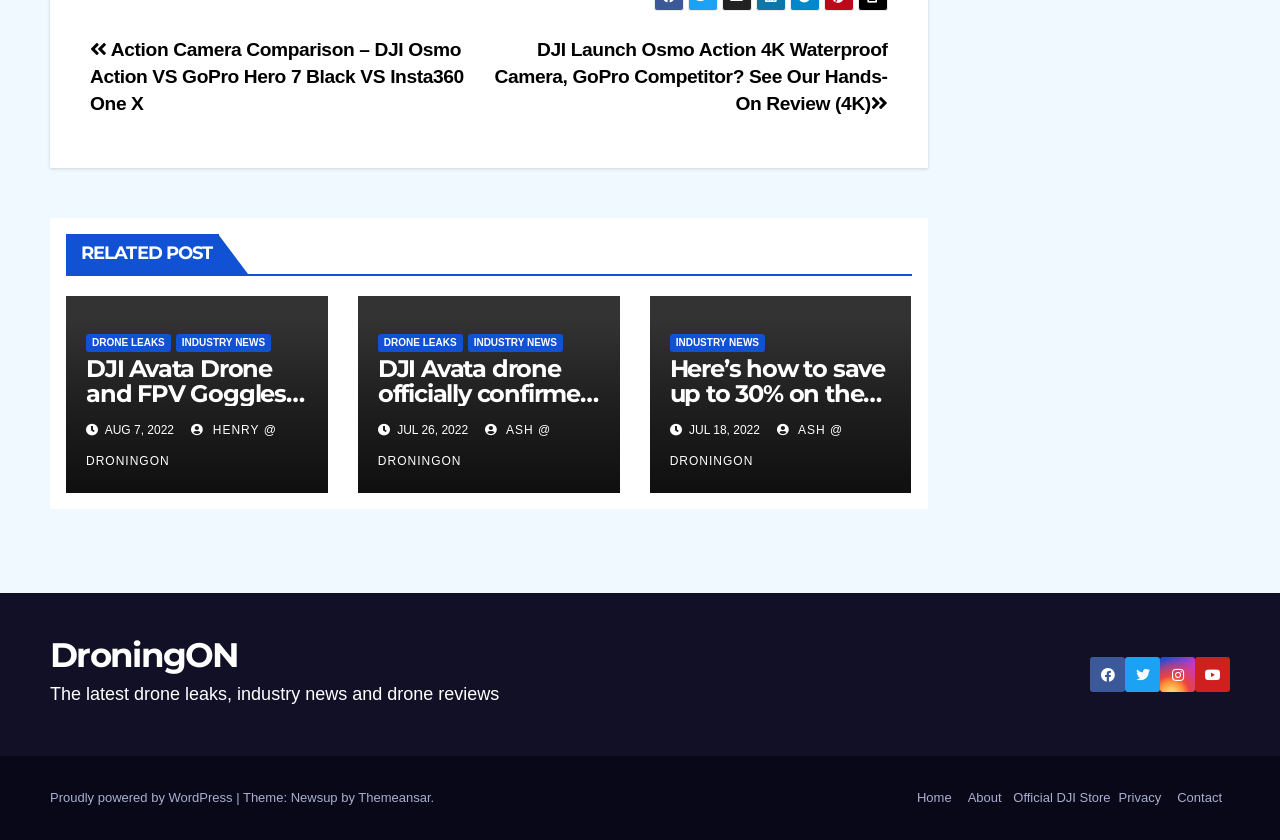What is the website about?
Refer to the image and give a detailed response to the question.

The website appears to be a blog or news site focused on drones, with various articles and reviews about drone-related topics, including DJI products and industry news.